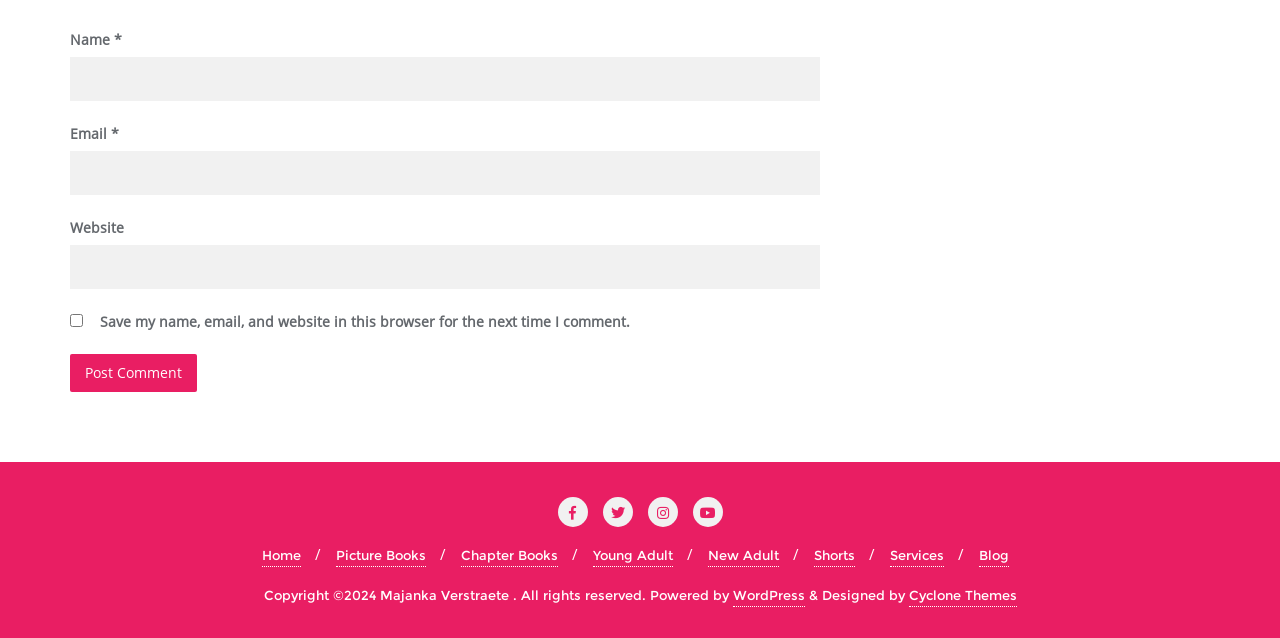Please locate the clickable area by providing the bounding box coordinates to follow this instruction: "Click the Post Comment button".

[0.055, 0.556, 0.154, 0.615]